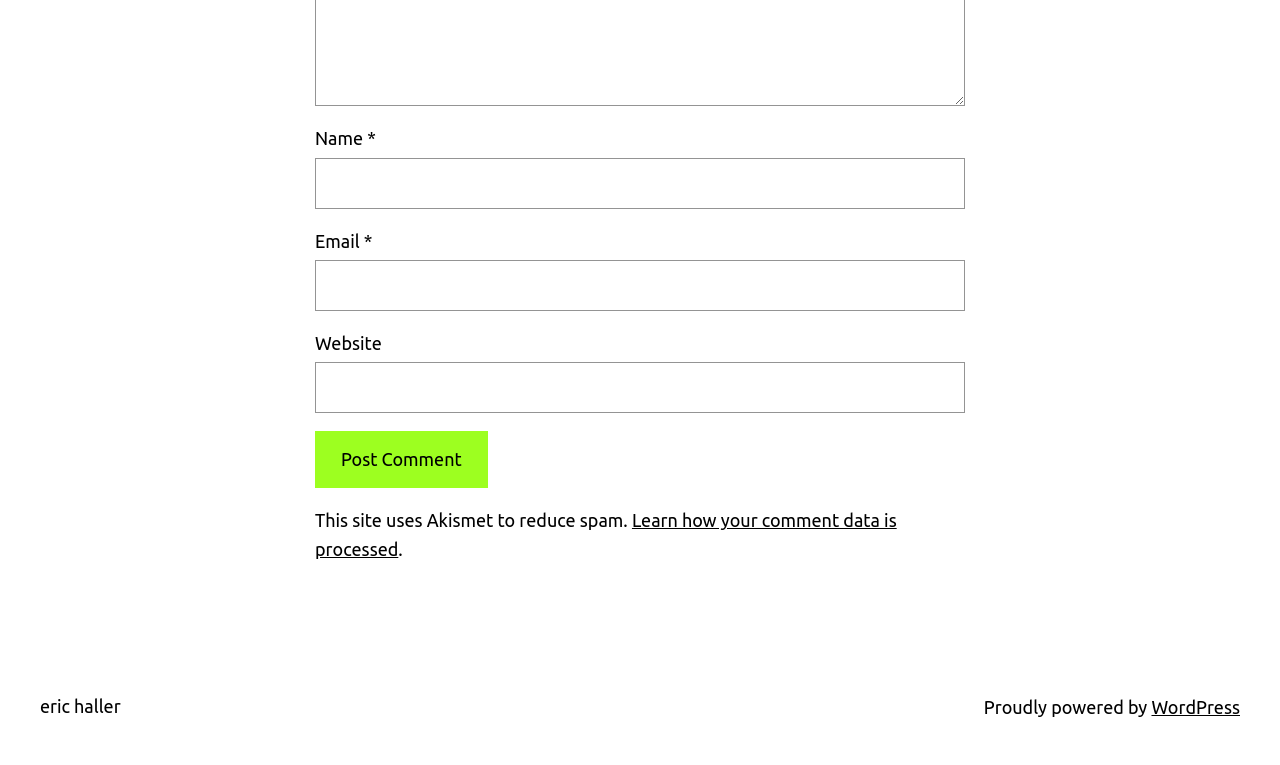Using the element description name="submit" value="Post Comment", predict the bounding box coordinates for the UI element. Provide the coordinates in (top-left x, top-left y, bottom-right x, bottom-right y) format with values ranging from 0 to 1.

[0.246, 0.564, 0.381, 0.638]